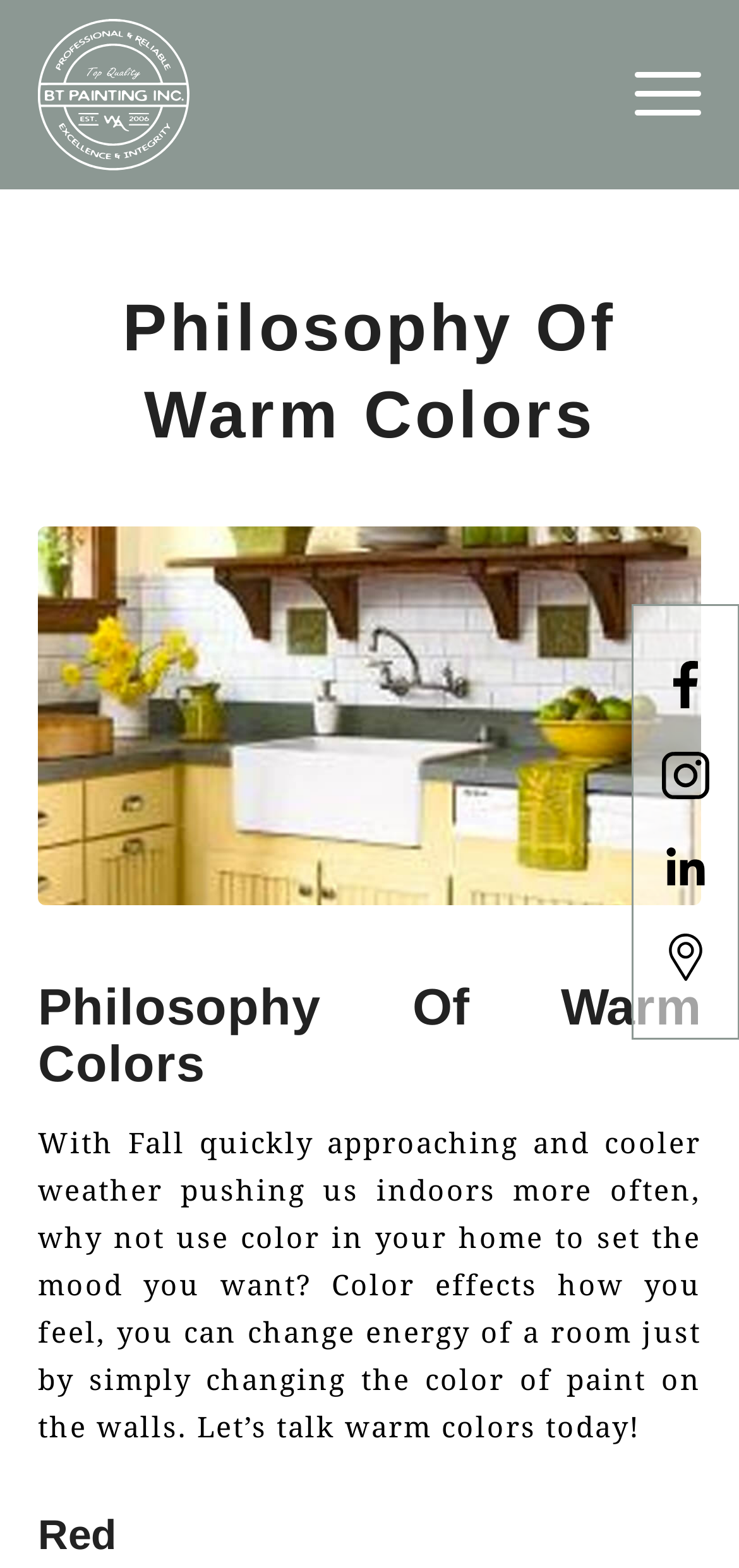Refer to the image and offer a detailed explanation in response to the question: What is the purpose of using warm colors?

According to the webpage, warm colors can be used to set the mood you want in your home, and it is mentioned in the introductory paragraph.